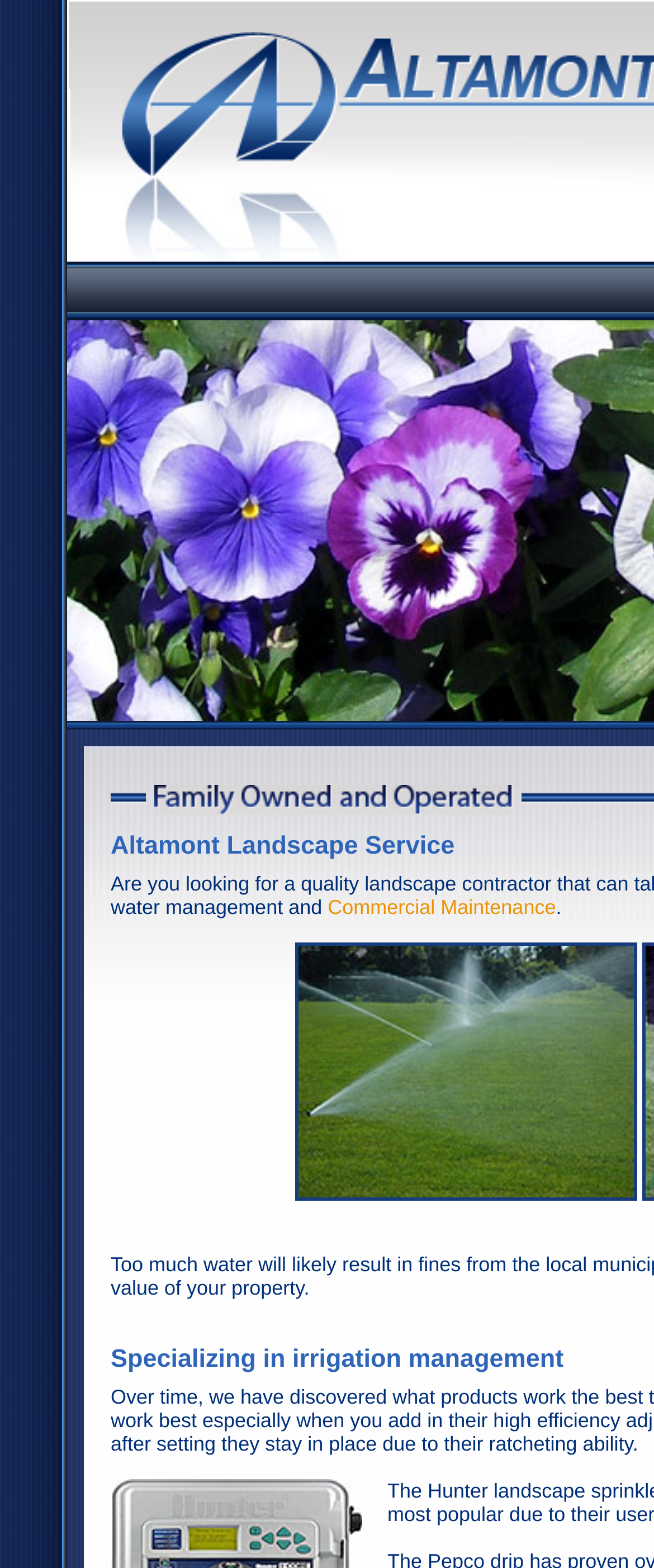Explain the contents of the webpage comprehensively.

The webpage is about Altamont Landscape Services, Inc., a company specializing in commercial landscape maintenance services. At the top-left corner, there is a small image, followed by a series of small images aligned horizontally, likely representing a navigation menu or social media icons. Below these images, there is a table with three columns, each containing a small image.

On the right side of the page, there is a prominent section with two columns. The left column contains a small image, while the right column has two images, one on top of the other. Below this section, there is a link labeled "Commercial Maintenance" positioned near the top-right corner.

Further down the page, there is a large image that spans almost the entire width of the page, likely showcasing the company's services or a related image. Overall, the webpage has a simple and organized structure, with a focus on showcasing the company's services and expertise in commercial landscape maintenance.